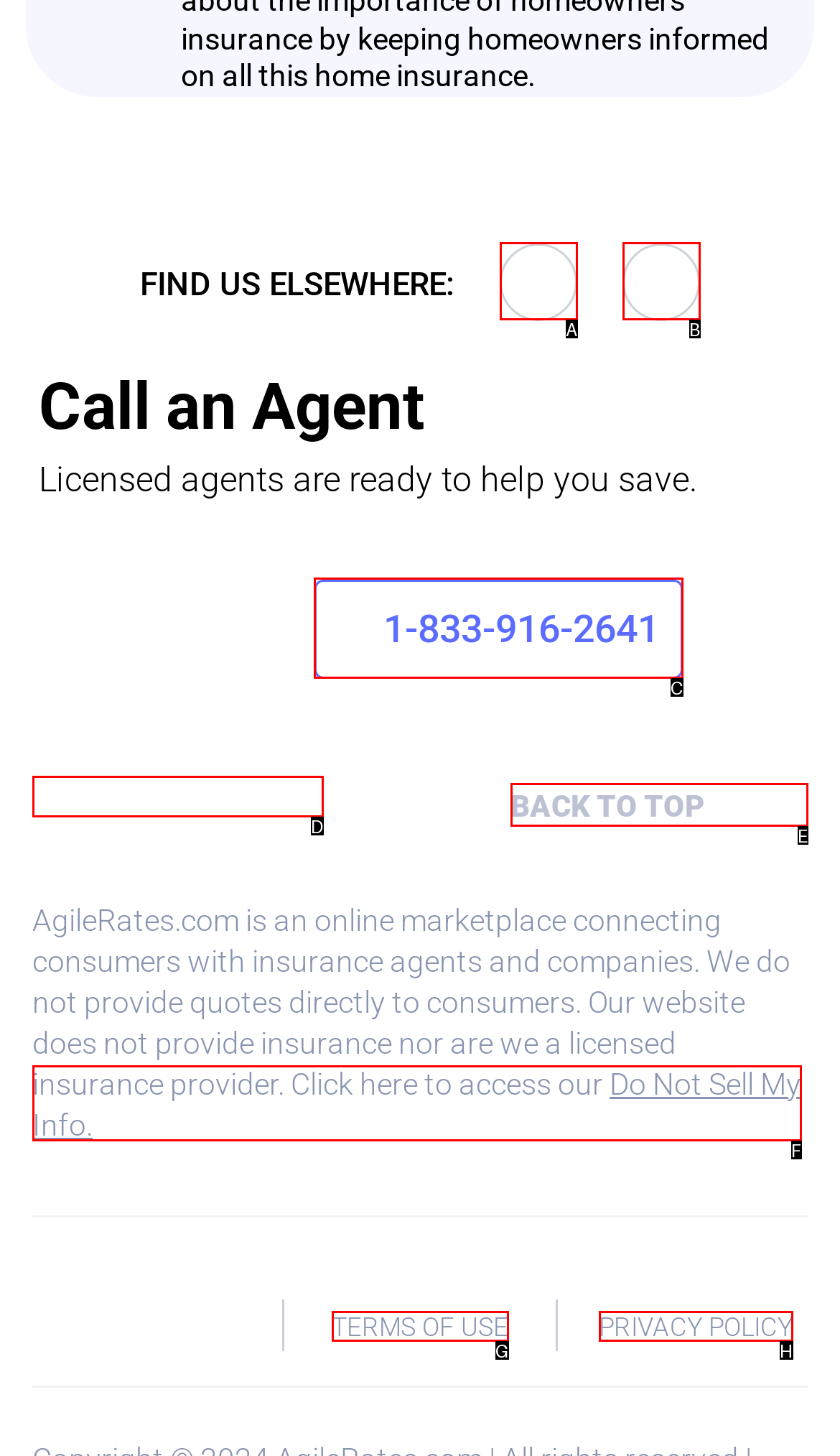Please indicate which option's letter corresponds to the task: Call an agent by examining the highlighted elements in the screenshot.

C